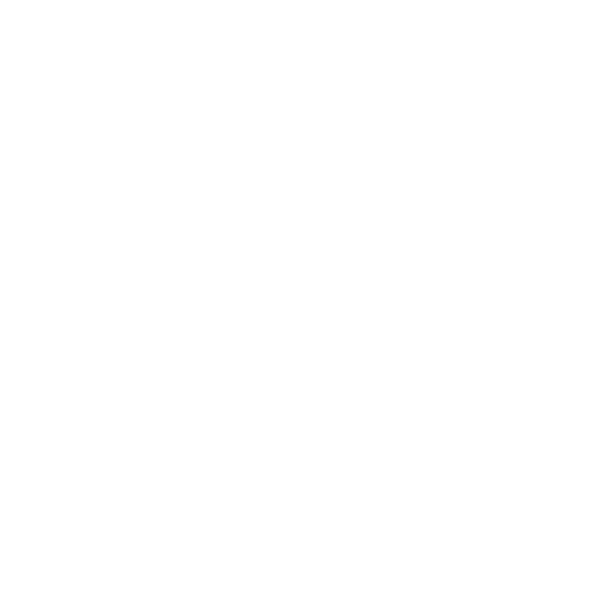Provide an in-depth description of the image.

The image showcases the product titled "Pet Bundle – HEMP SEED OIL AND PUMPKIN SEED OIL FOR PETS." This bundle includes a combination of hemp seed oil and pumpkin seed oil, designed specifically for pets. The visual emphasizes a natural and organic approach to pet health, likely appealing to pet owners interested in holistic care for their animals. The background is minimalistic, ensuring that the focus remains on the product and its benefits, while also aligning with the theme of wellness and nutrition for pets.